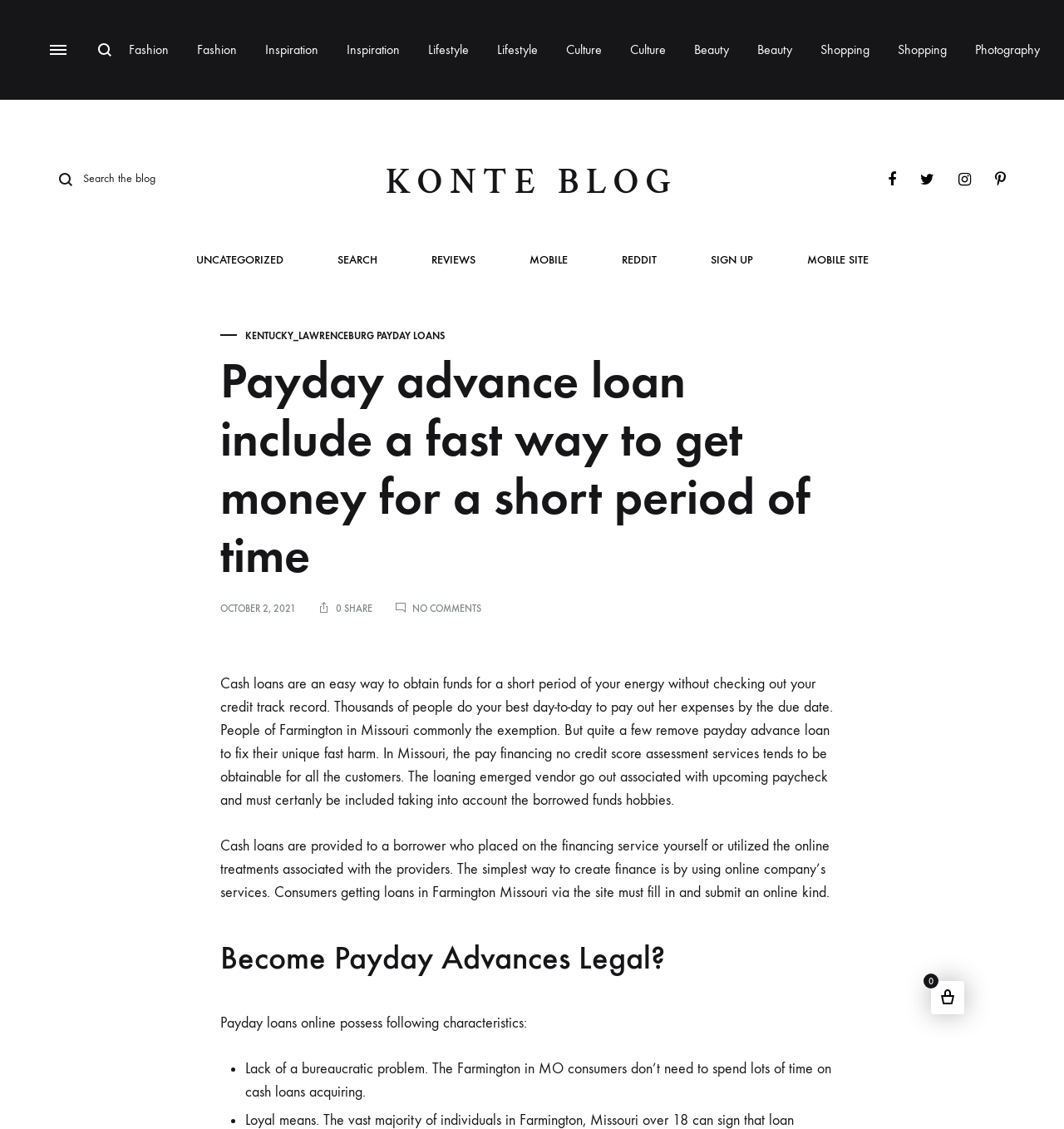Show the bounding box coordinates of the region that should be clicked to follow the instruction: "Read about payday advance loan."

[0.207, 0.598, 0.783, 0.717]